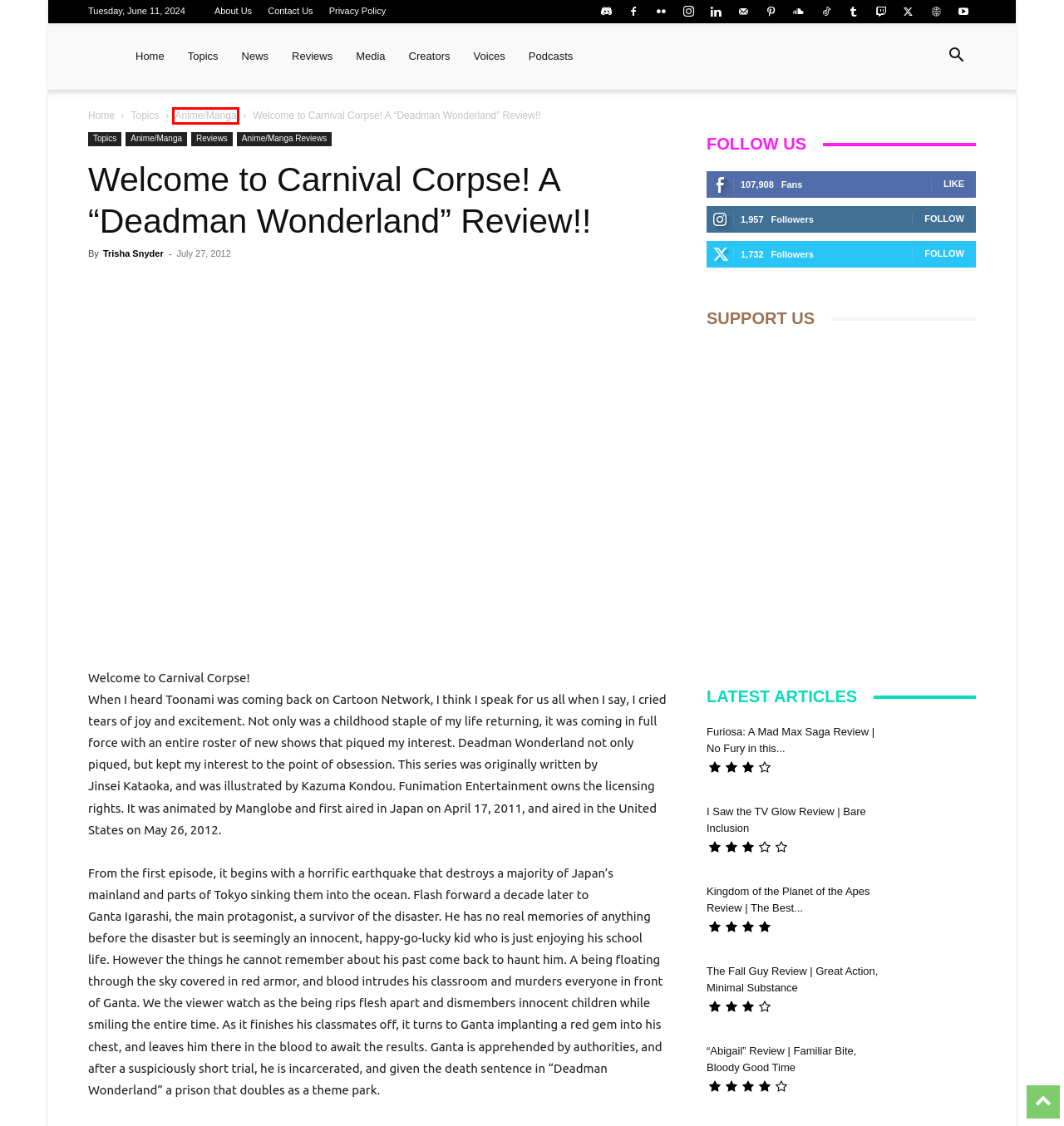Observe the provided screenshot of a webpage that has a red rectangle bounding box. Determine the webpage description that best matches the new webpage after clicking the element inside the red bounding box. Here are the candidates:
A. Voices Archives | Geek News Network
B. Podcasts Archives | Geek News Network
C. I Saw the TV Glow Review | Bare Inclusion | Geek News Network
D. Contact Us | Geek News Network
E. Anime/Manga Archives | Geek News Network
F. Furiosa: A Mad Max Saga Review | No Fury in this Road | Geek News Network
G. News | Geek News Network
H. Media Archives | Geek News Network

E